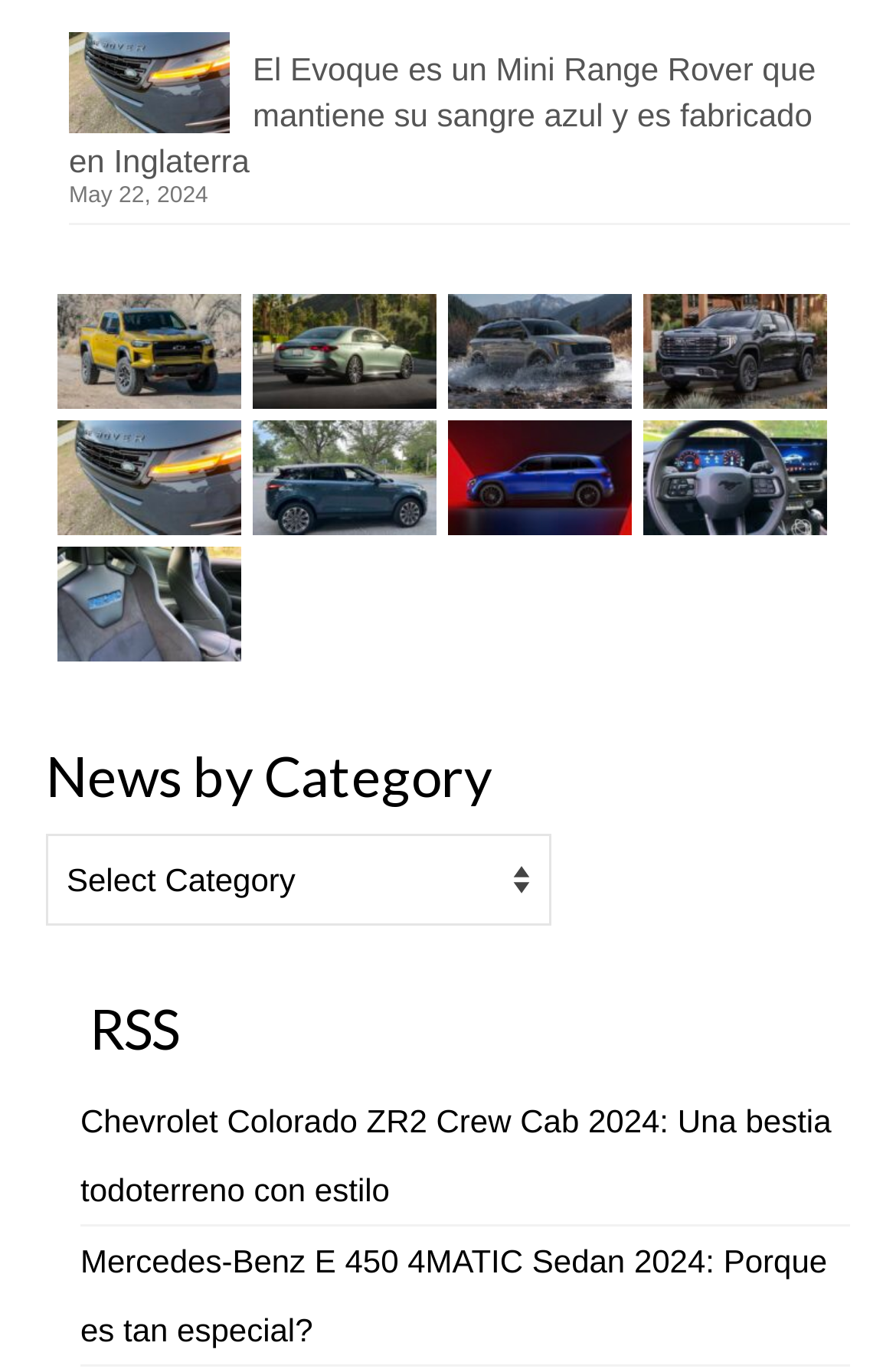How many links are there on the webpage?
Based on the screenshot, provide a one-word or short-phrase response.

12